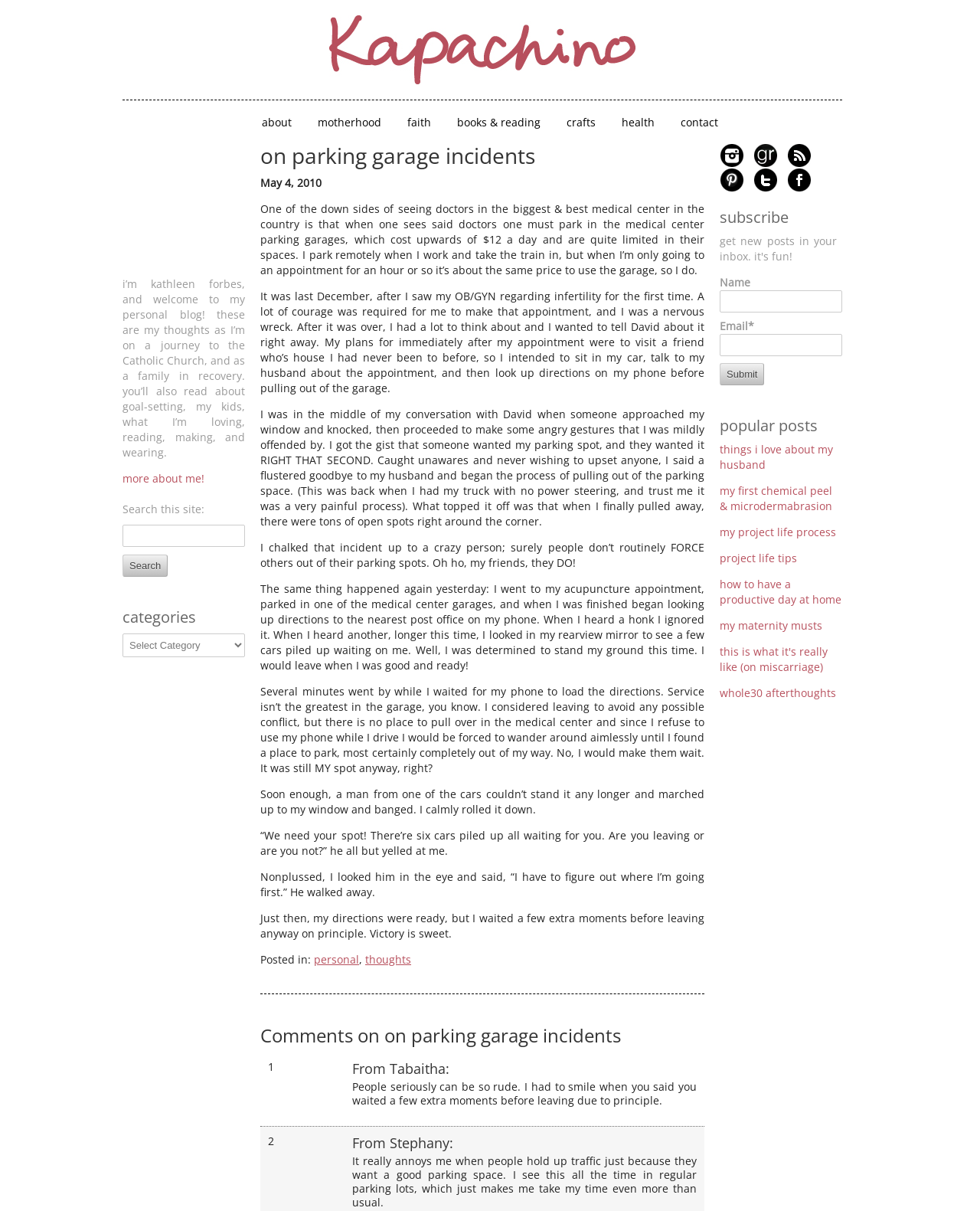Given the description "faith", provide the bounding box coordinates of the corresponding UI element.

[0.404, 0.089, 0.452, 0.112]